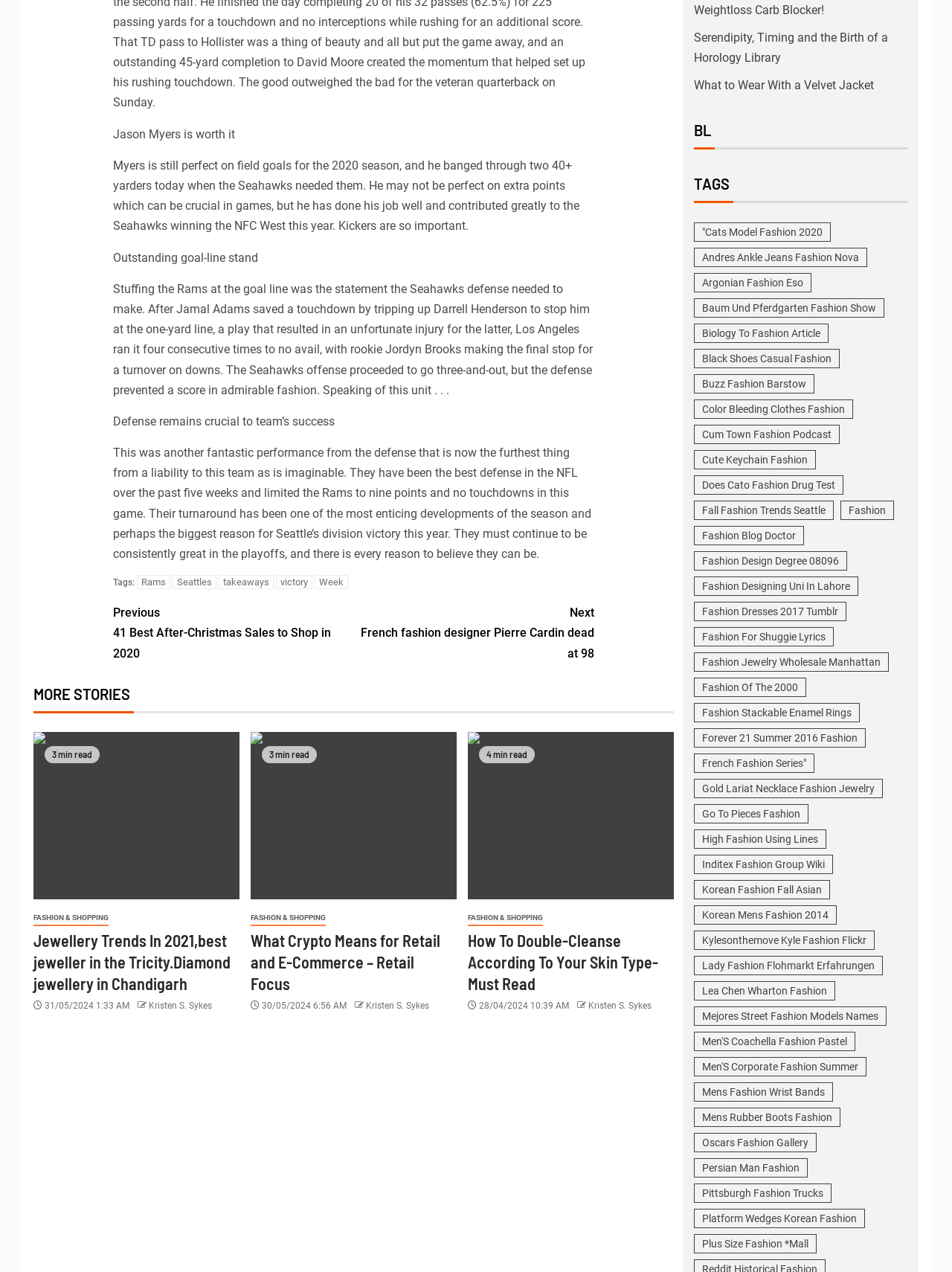Can you specify the bounding box coordinates of the area that needs to be clicked to fulfill the following instruction: "check the Recent Articles section"?

None